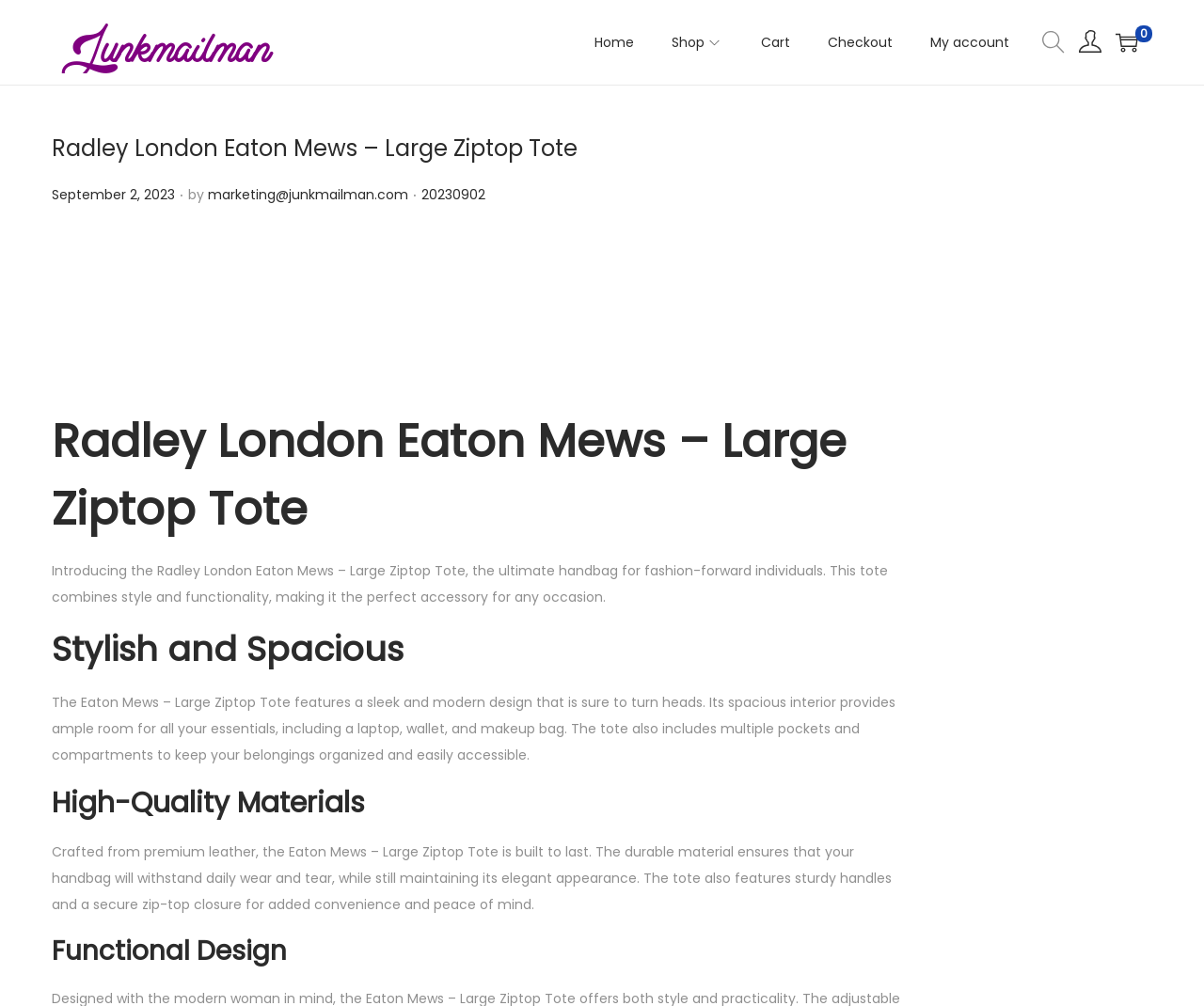What is the occasion for which the handbag is suitable?
Using the screenshot, give a one-word or short phrase answer.

Any occasion